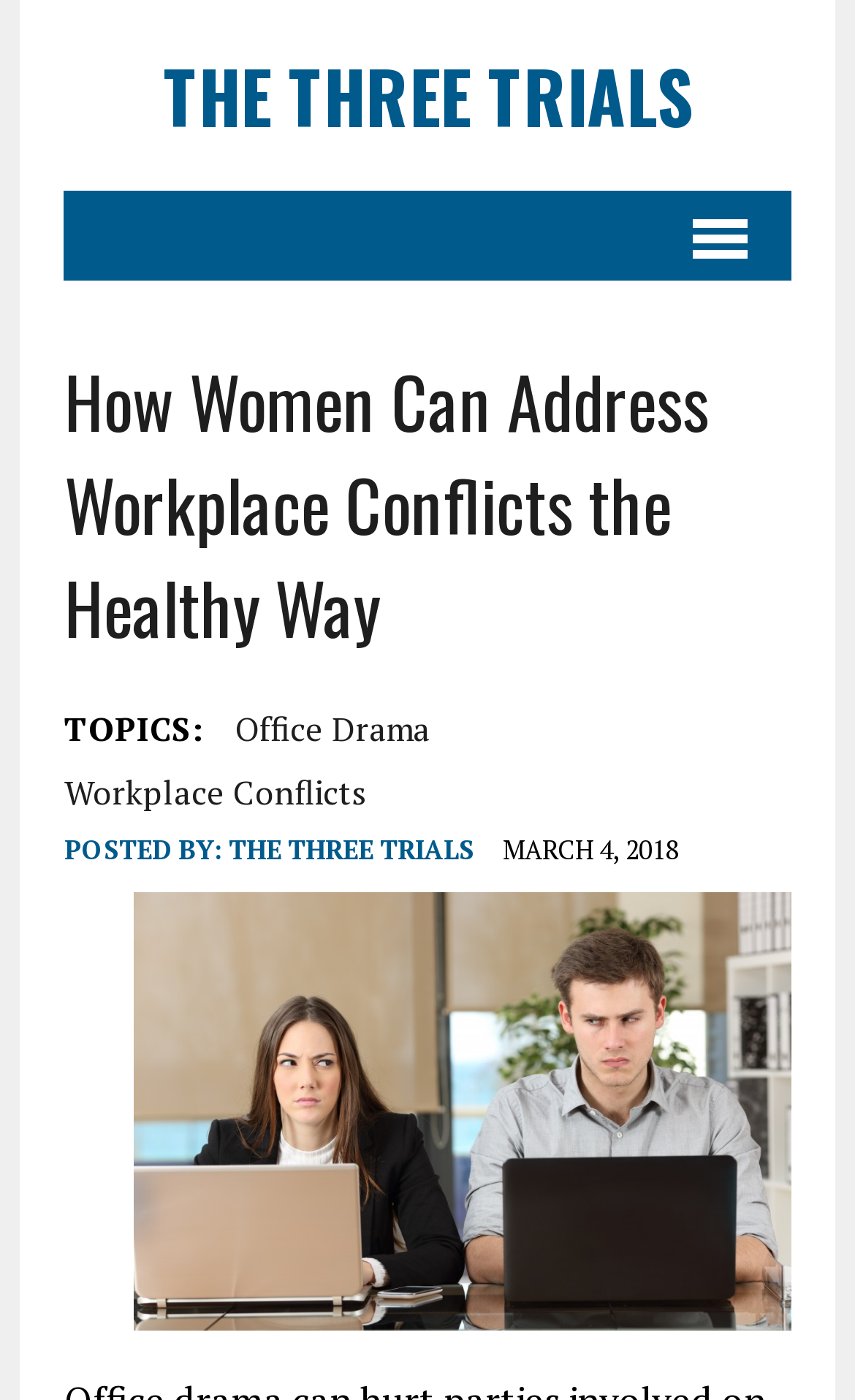What is the date of the article?
Look at the image and provide a detailed response to the question.

The date of the article can be found by looking at the section below the author's name, which mentions 'MARCH 4, 2018' as the date.